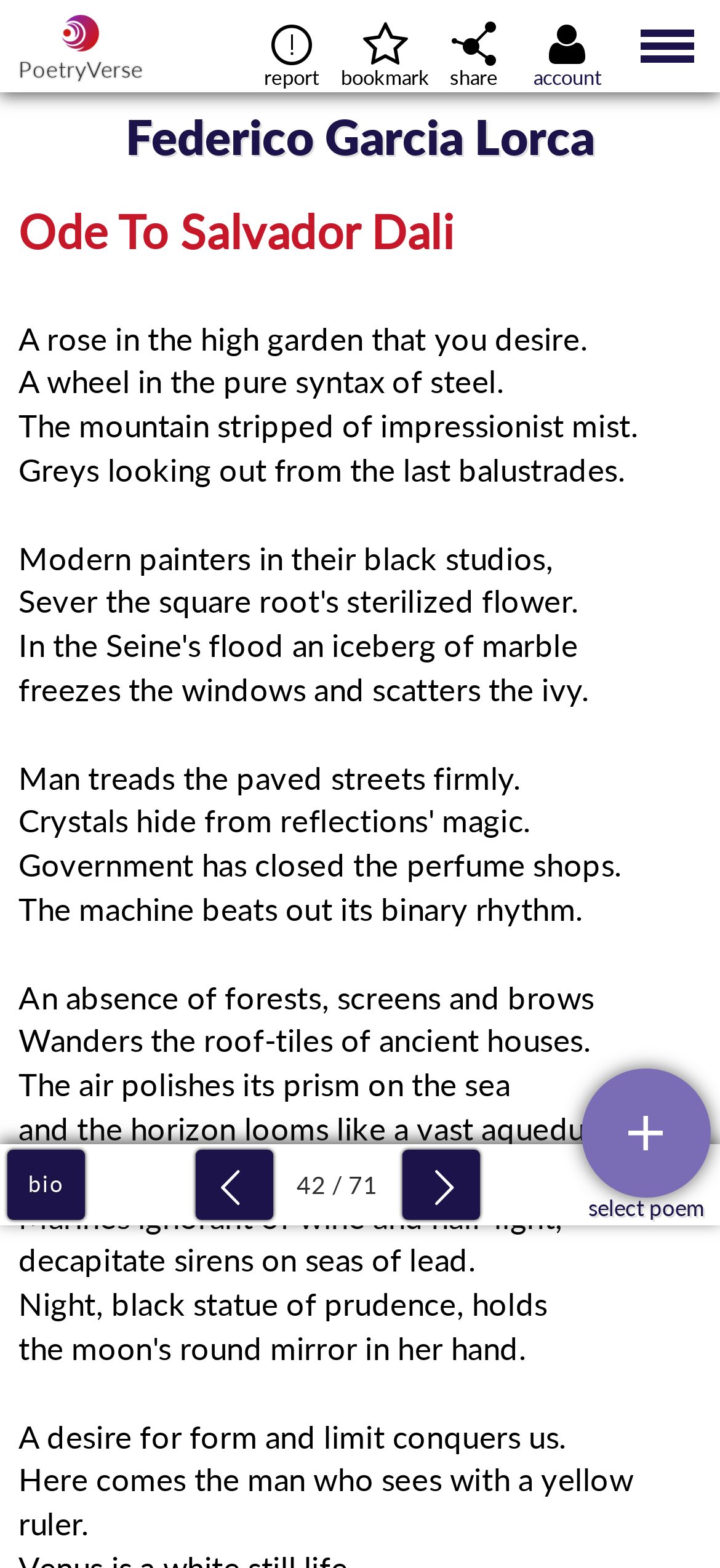Describe all the key features and sections of the webpage thoroughly.

The webpage is dedicated to the poem "Ode To Salvador Dali" by Federico Garcia Lorca. At the top left corner, there is a link to "poetryverse PoetryVerse" accompanied by a small image of "poetryverse". To the right of this link, there are four buttons in a row: "report", "bookmark", "share", and "account". 

Following these buttons, there is a main menu button at the top right corner. Below the top row, there is a heading with the poet's name, "Federico Garcia Lorca", spanning the entire width of the page. Underneath the poet's name, there is a smaller heading with the poem's title, "Ode To Salvador Dali", which takes up most of the page's width.

On the bottom left, there is a link to the poet's biography. Next to it, there are two buttons, "u" and "v". On the bottom right, there is a text displaying "42 / 71", which might indicate the poem's page number or a rating. Below this text, there is a generic element labeled "select poem", which could be a dropdown menu or a button to select a different poem.